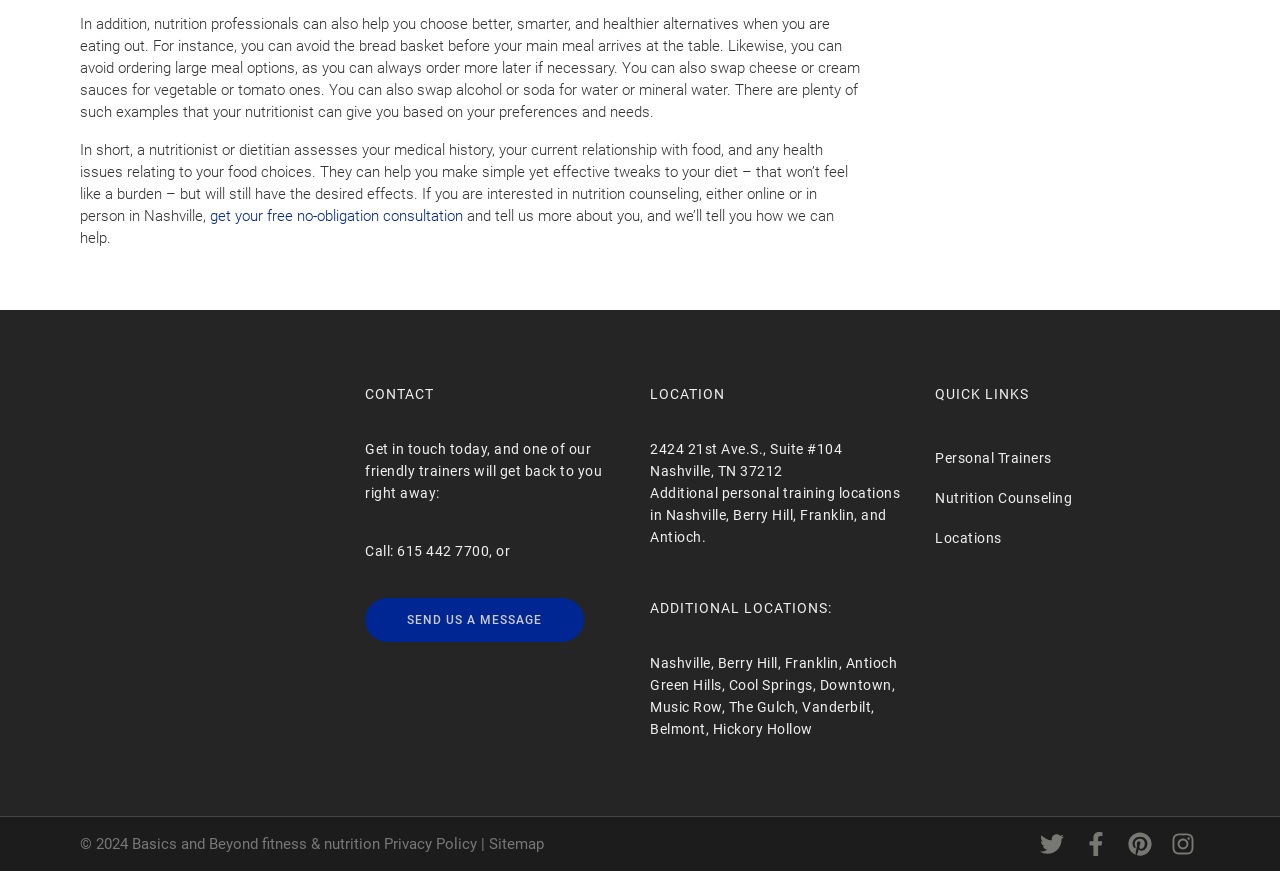Please find the bounding box coordinates of the element that needs to be clicked to perform the following instruction: "Download the app". The bounding box coordinates should be four float numbers between 0 and 1, represented as [left, top, right, bottom].

None